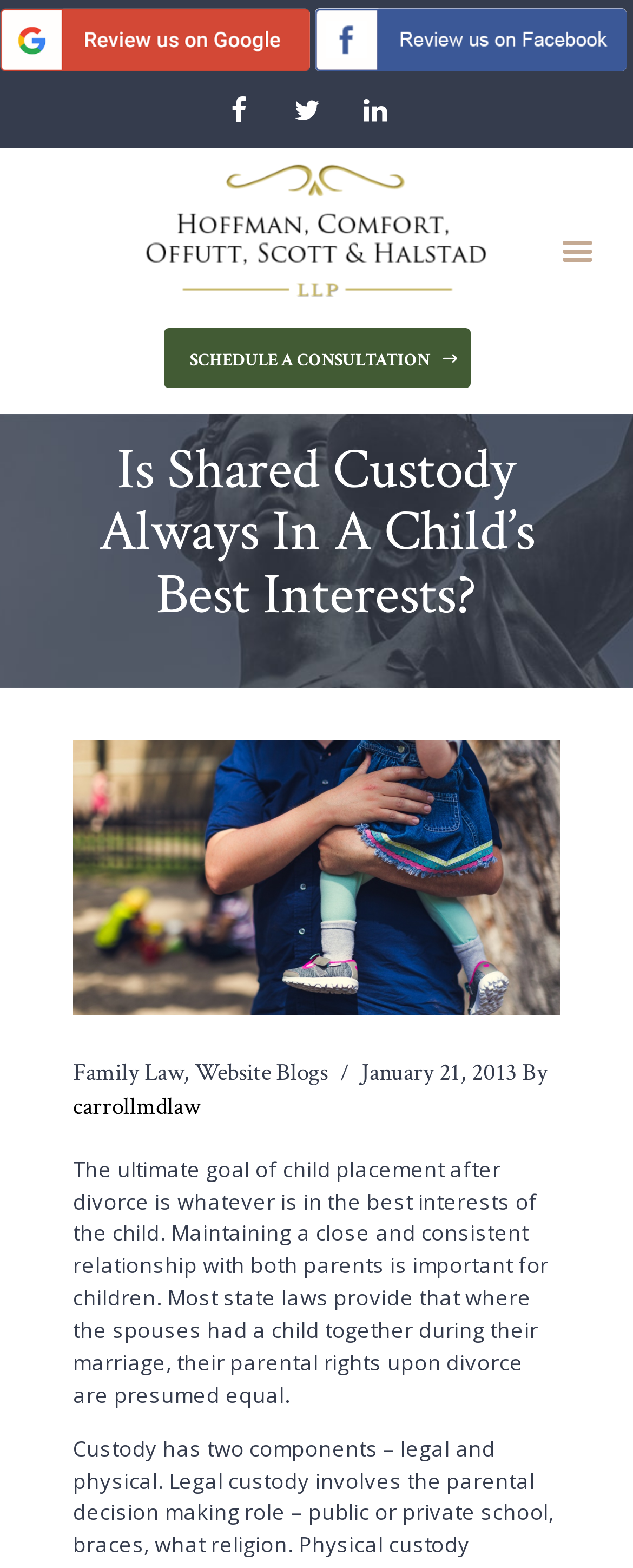Give a short answer using one word or phrase for the question:
What is the date of the blog post?

January 21, 2013